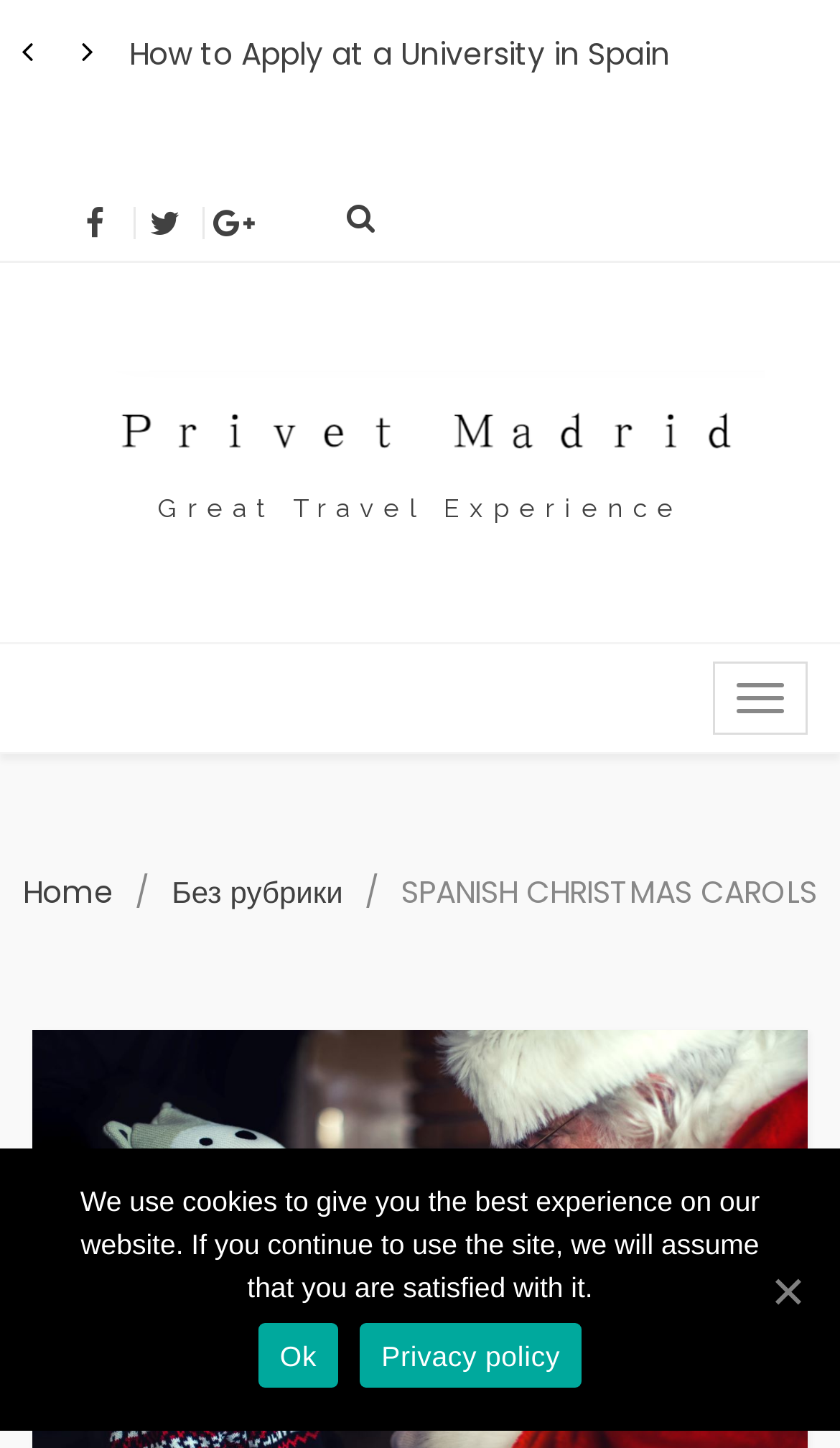Give the bounding box coordinates for the element described as: "Home".

[0.028, 0.601, 0.135, 0.631]